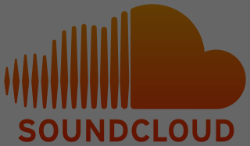Elaborate on the contents of the image in a comprehensive manner.

The image prominently features the recognizable logo of SoundCloud, a popular audio distribution platform. The logo includes a stylized cloud, which is depicted in a gradient of warm colors, transitioning from orange to red. Below the cloud icon, the word "SOUNDCLOUD" is written in bold, capital letters, reinforcing the brand's identity. This image is often associated with sharing and discovering new music, podcasts, and other audio content, making it a key visual element for users engaging with the SoundCloud platform.